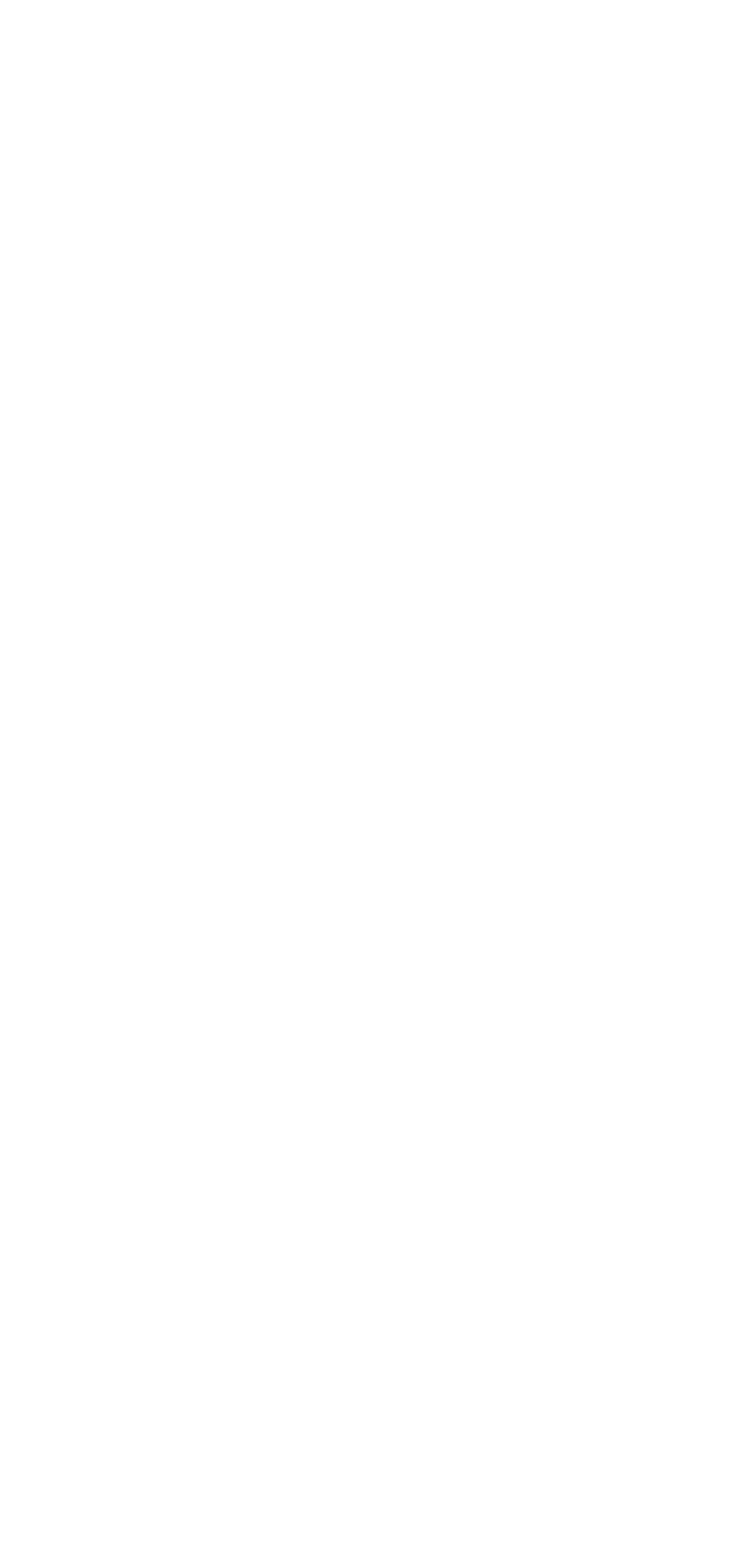Identify the bounding box for the UI element described as: "Safety standards and building codes". Ensure the coordinates are four float numbers between 0 and 1, formatted as [left, top, right, bottom].

[0.103, 0.684, 0.768, 0.709]